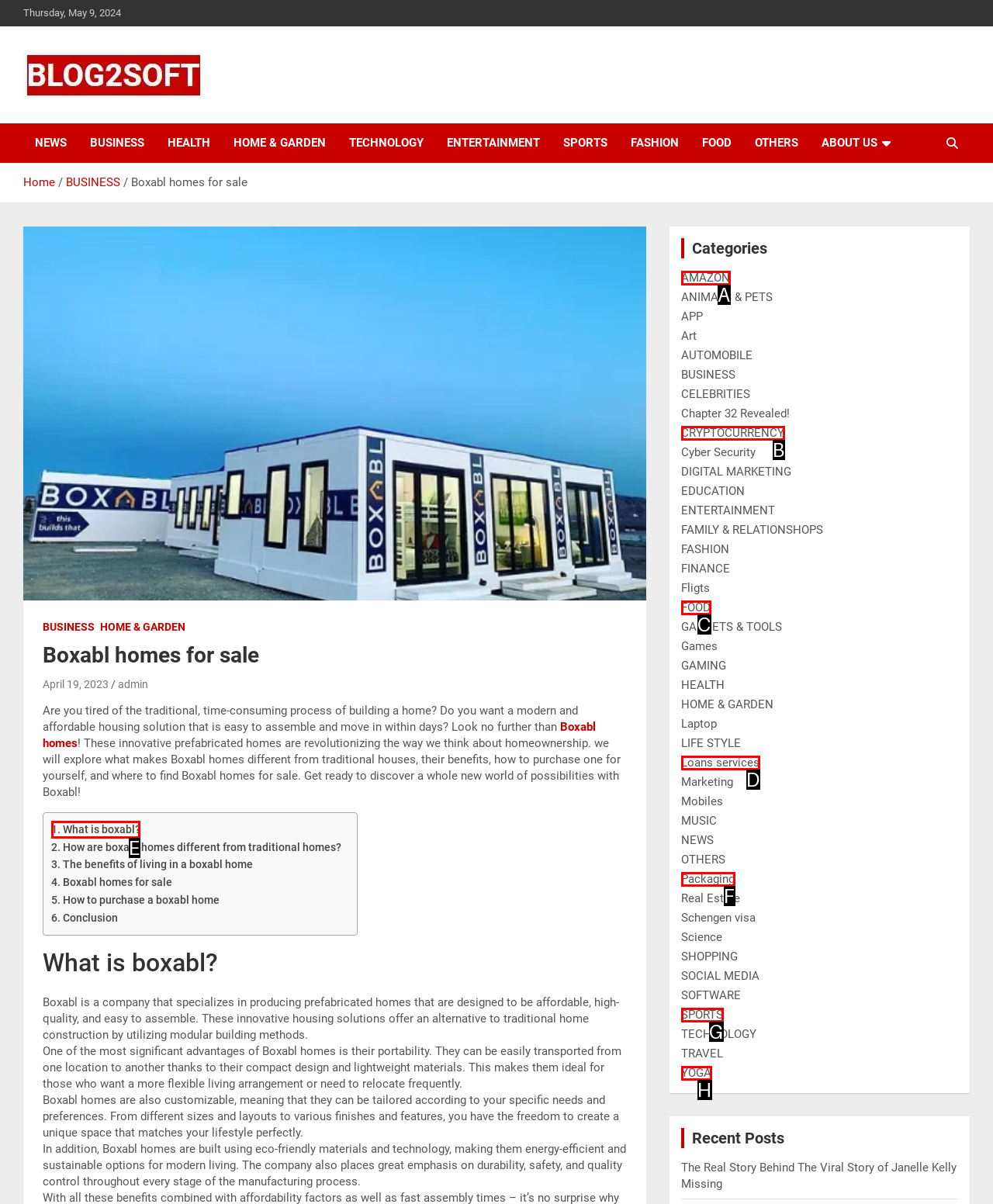Point out the option that needs to be clicked to fulfill the following instruction: Click on the 'What is boxabl?' link
Answer with the letter of the appropriate choice from the listed options.

E